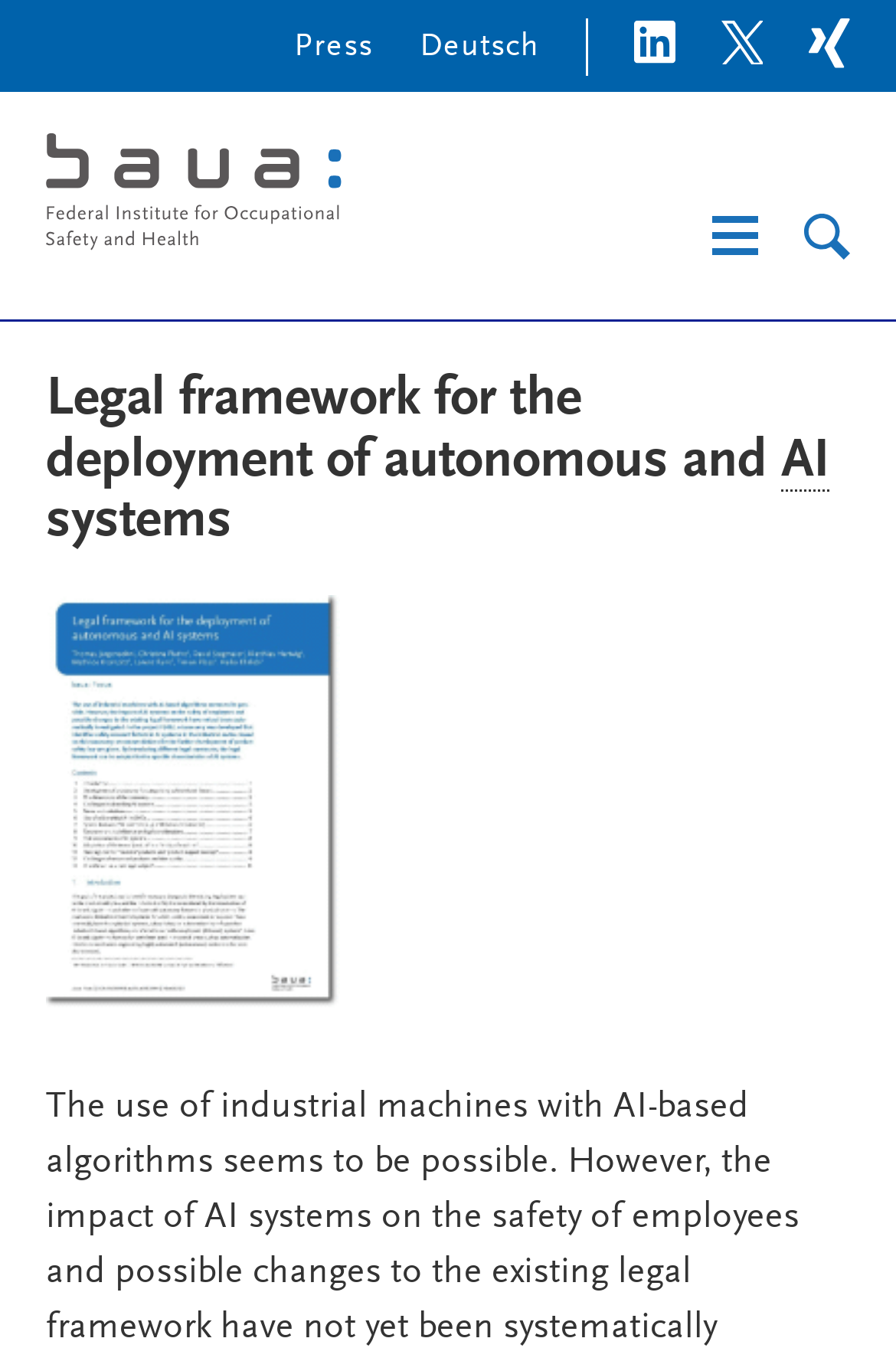Elaborate on the webpage's design and content in a detailed caption.

The webpage is about the Federal Institute for Occupational Safety and Health, specifically focusing on the legal framework for the deployment of autonomous and AI systems. 

At the top of the page, there is a banner with the title "Navigation and service" that spans the entire width of the page. Below the banner, there are three list markers aligned horizontally, indicating a navigation menu. 

To the right of the list markers, there is a service menu with links to "Press", "Deutsch", and three links labeled "Opens new window", each accompanied by a small icon. The service menu takes up most of the width of the page.

On the top-left corner, there is a logo of the Federal Institute for Occupational Safety and Health, which is a link to the homepage. 

Below the logo, there is a main navigation menu that takes up about a quarter of the page's width. The menu has two buttons, "NAVIGATIONOEFFNEN" and "Search", which are not expanded by default.

The main content of the page starts with a heading that reads "Legal framework for the deployment of autonomous and AI systems", which spans almost the entire width of the page. Below the heading, there is an abbreviation "Artificial Intelligence" on the right side of the page.

Overall, the webpage has a simple and organized structure, with clear headings and concise text.